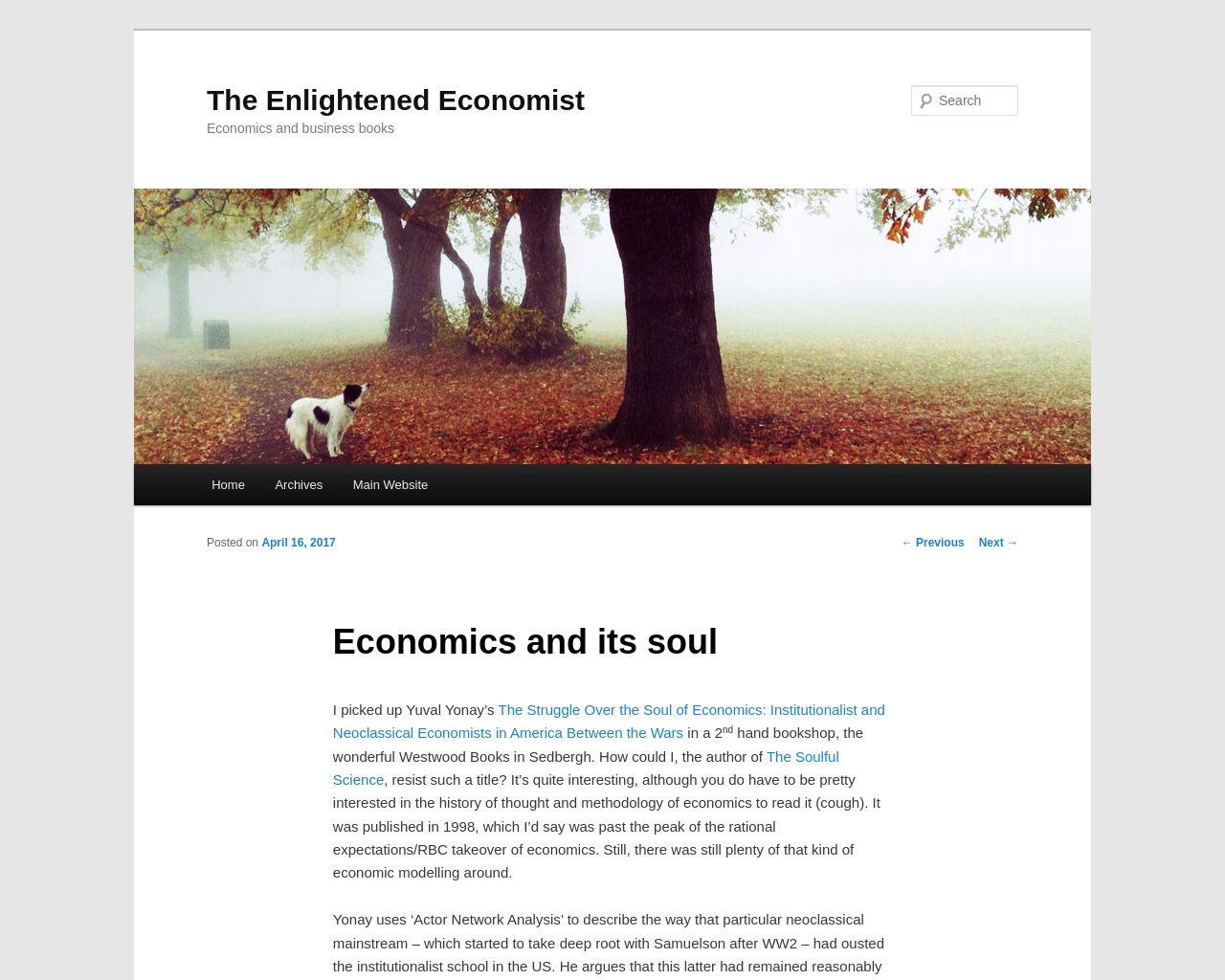Find the bounding box coordinates of the clickable element required to execute the following instruction: "Subscribe to the newsletter". Provide the coordinates as four float numbers between 0 and 1, i.e., [left, top, right, bottom].

None